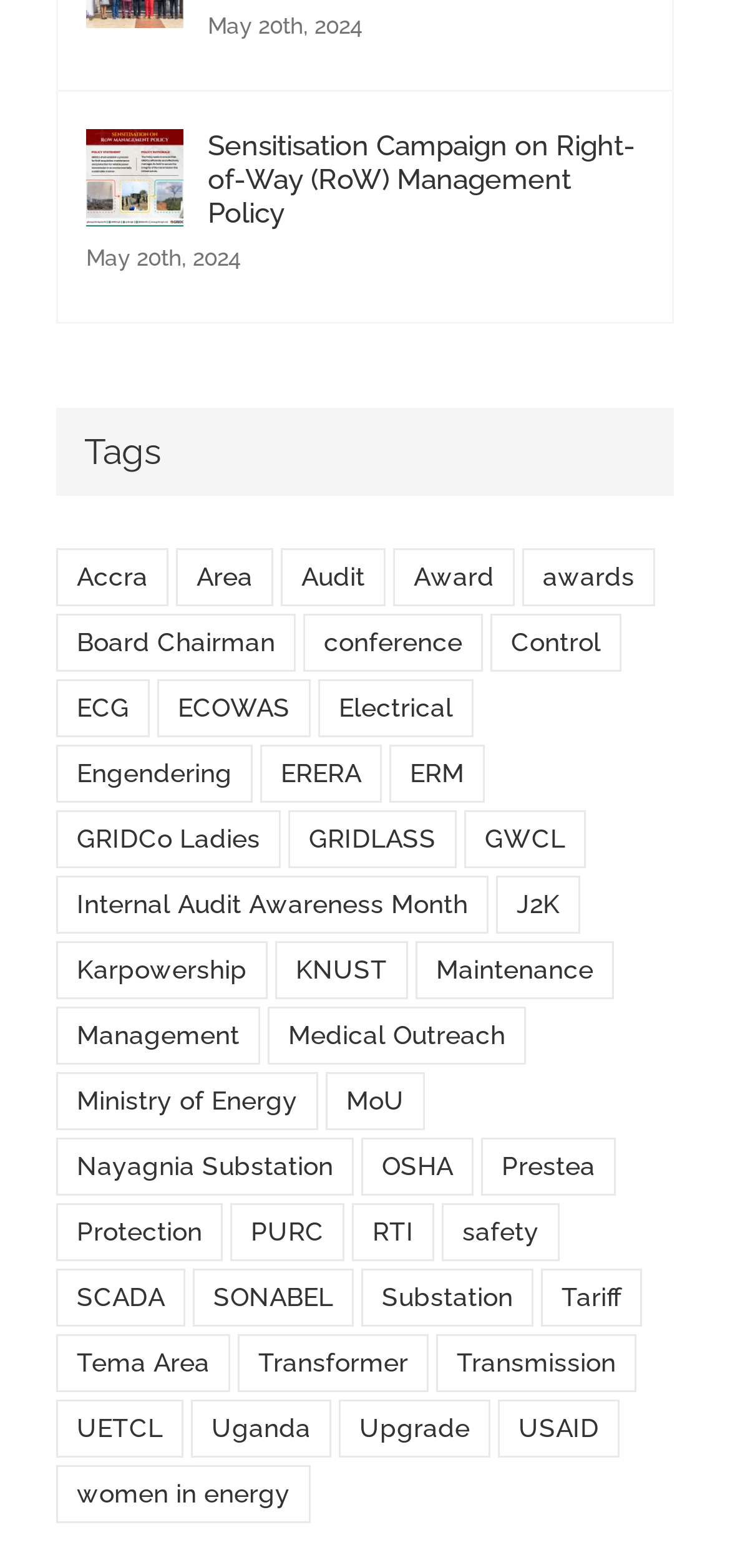Provide your answer in a single word or phrase: 
How many items are related to 'Accra'?

3 items